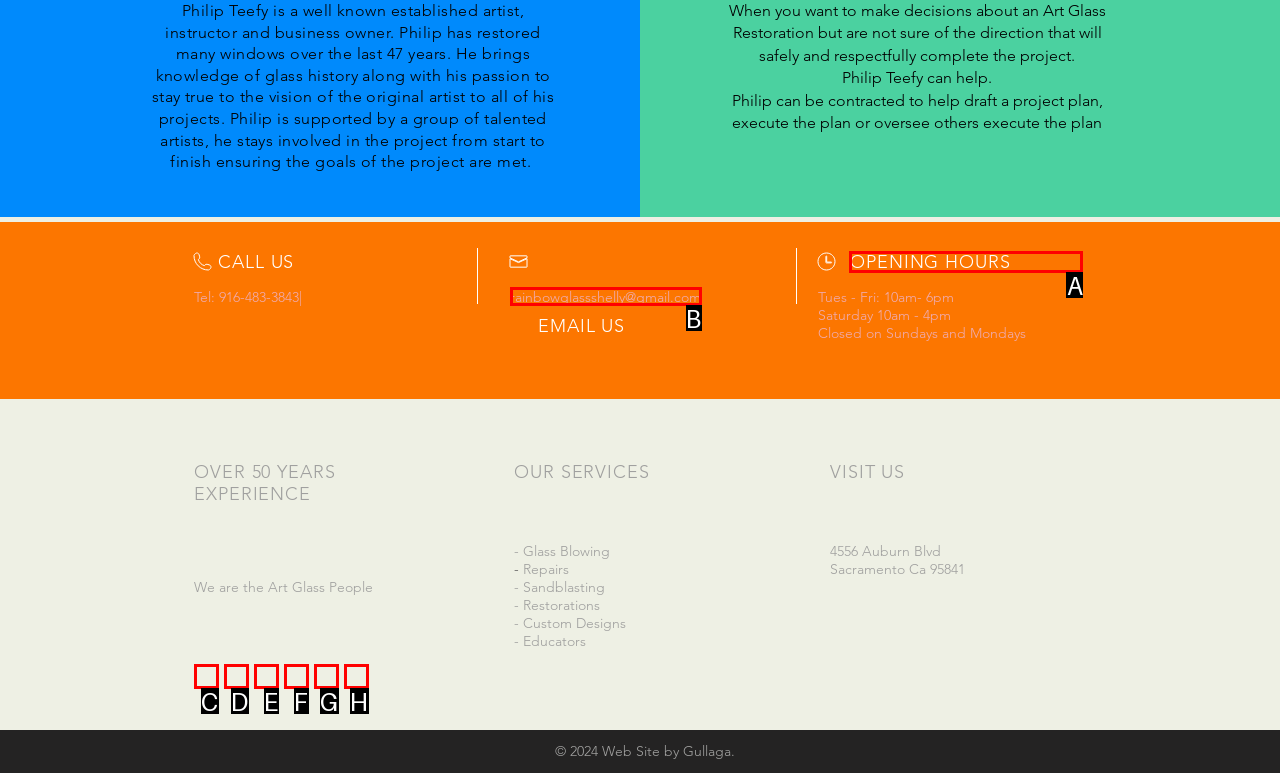Which UI element should you click on to achieve the following task: Check the 'OPENING HOURS'? Provide the letter of the correct option.

A